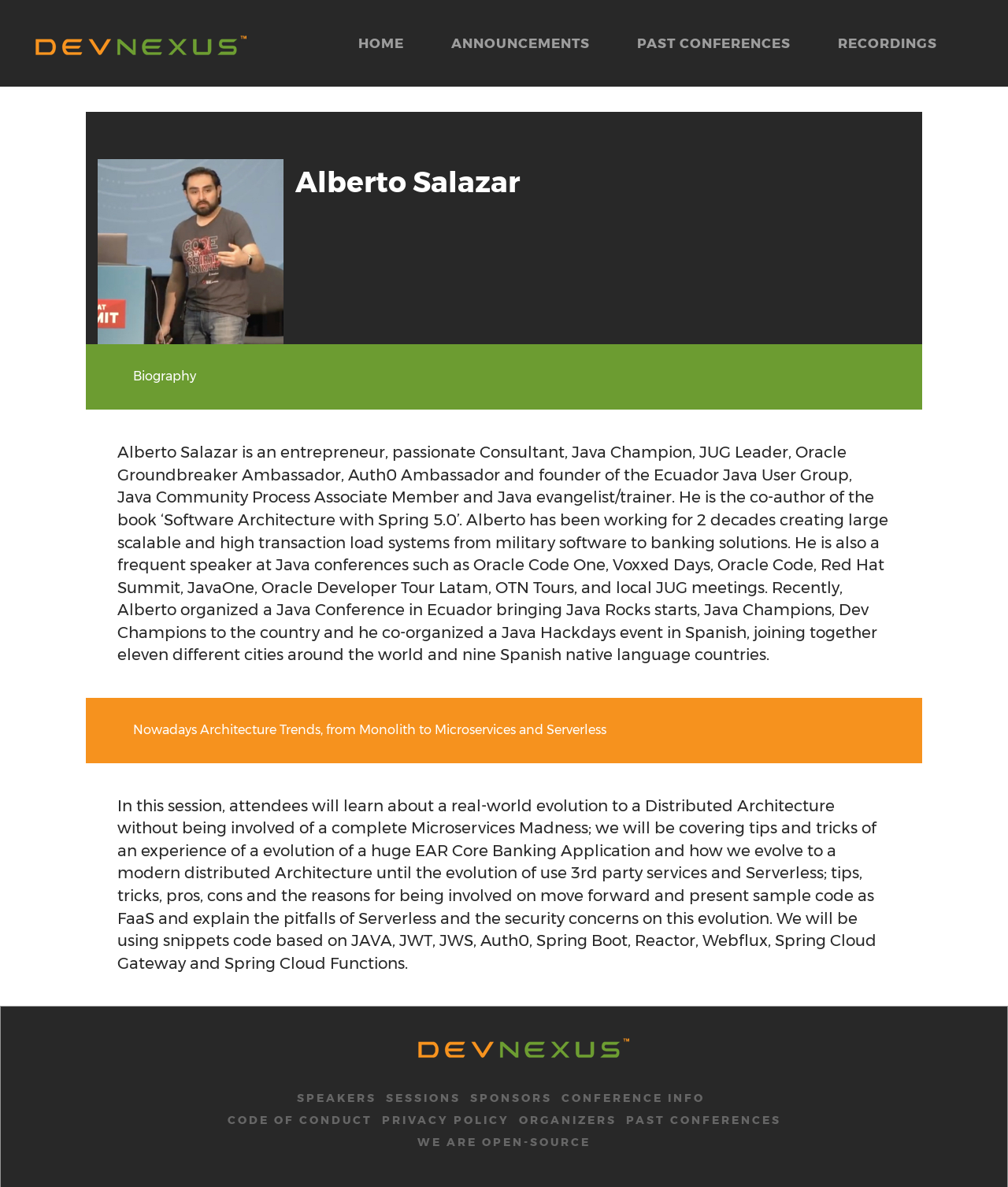What is the topic of Alberto Salazar's session?
Provide a thorough and detailed answer to the question.

The webpage provides a description of Alberto Salazar's session, which is titled 'Nowadays Architecture Trends, from Monolith to Microservices and Serverless' and provides a detailed abstract of the session.